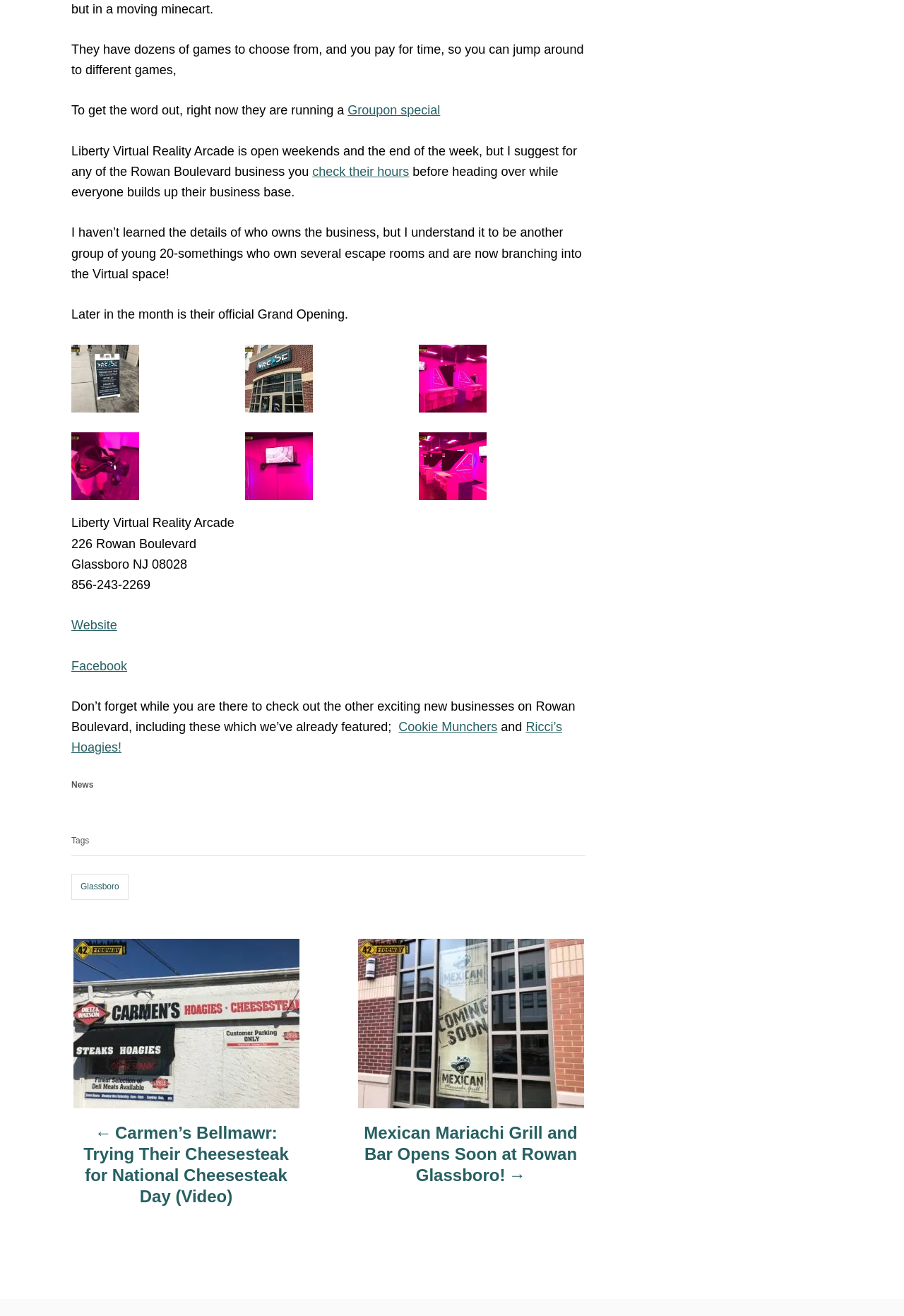Please determine the bounding box coordinates for the element that should be clicked to follow these instructions: "Check their hours".

[0.345, 0.125, 0.453, 0.136]